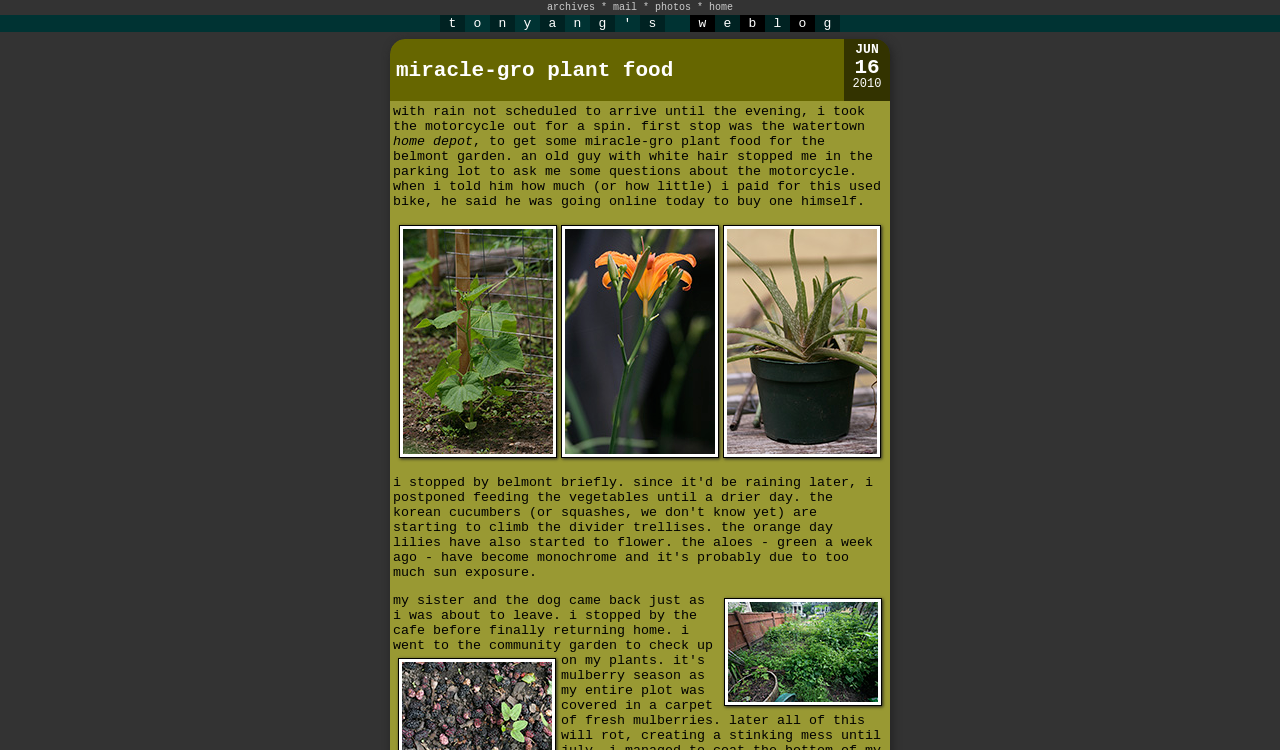Locate the bounding box coordinates of the segment that needs to be clicked to meet this instruction: "Explore the Fitness section".

None